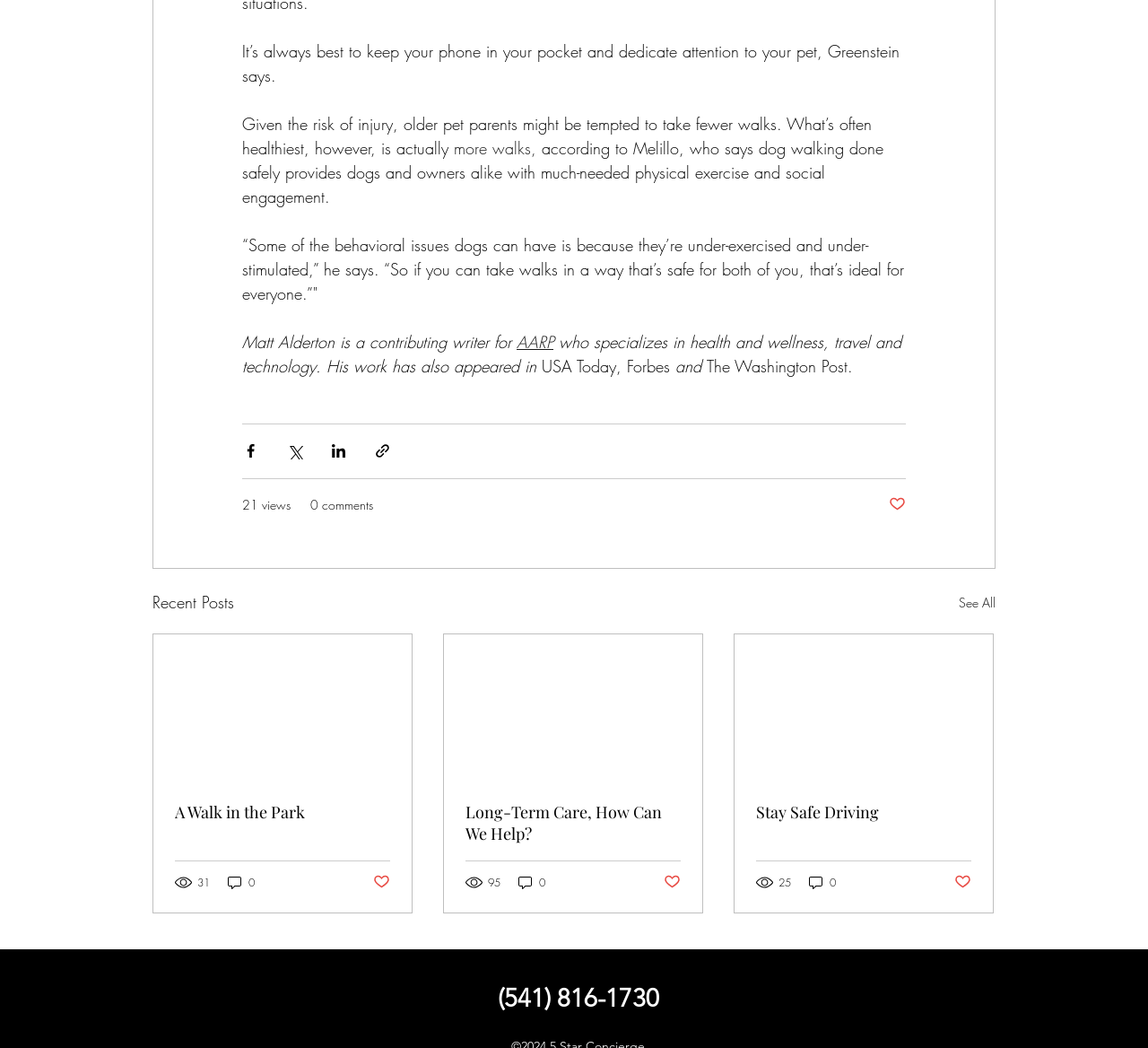Please predict the bounding box coordinates of the element's region where a click is necessary to complete the following instruction: "View the article Long-Term Care, How Can We Help?". The coordinates should be represented by four float numbers between 0 and 1, i.e., [left, top, right, bottom].

[0.405, 0.764, 0.593, 0.806]